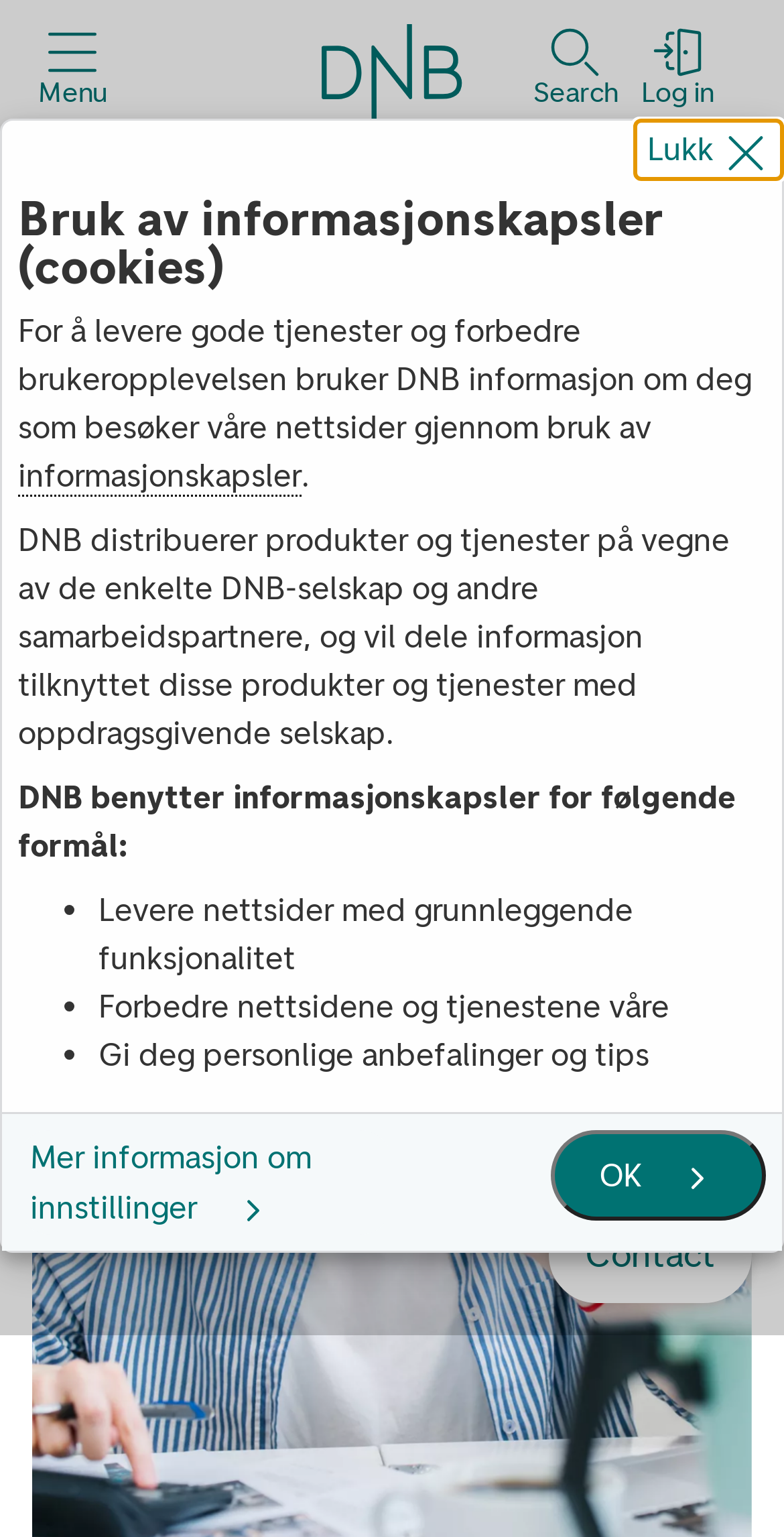Identify the bounding box coordinates of the HTML element based on this description: "DNB Logo".

[0.411, 0.015, 0.589, 0.077]